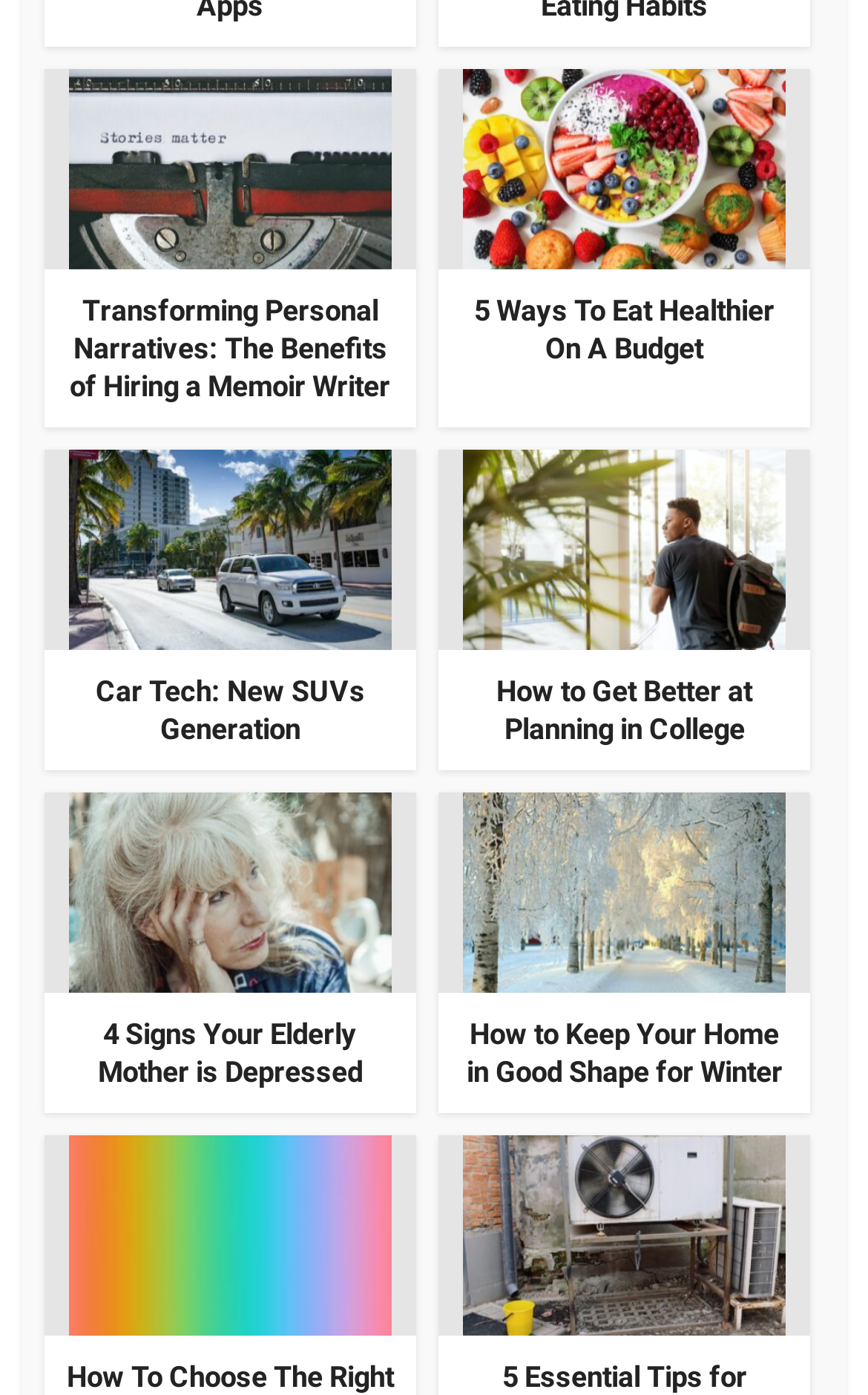Find the bounding box coordinates of the element you need to click on to perform this action: 'Explore car tech and new SUVs'. The coordinates should be represented by four float values between 0 and 1, in the format [left, top, right, bottom].

[0.079, 0.381, 0.451, 0.405]